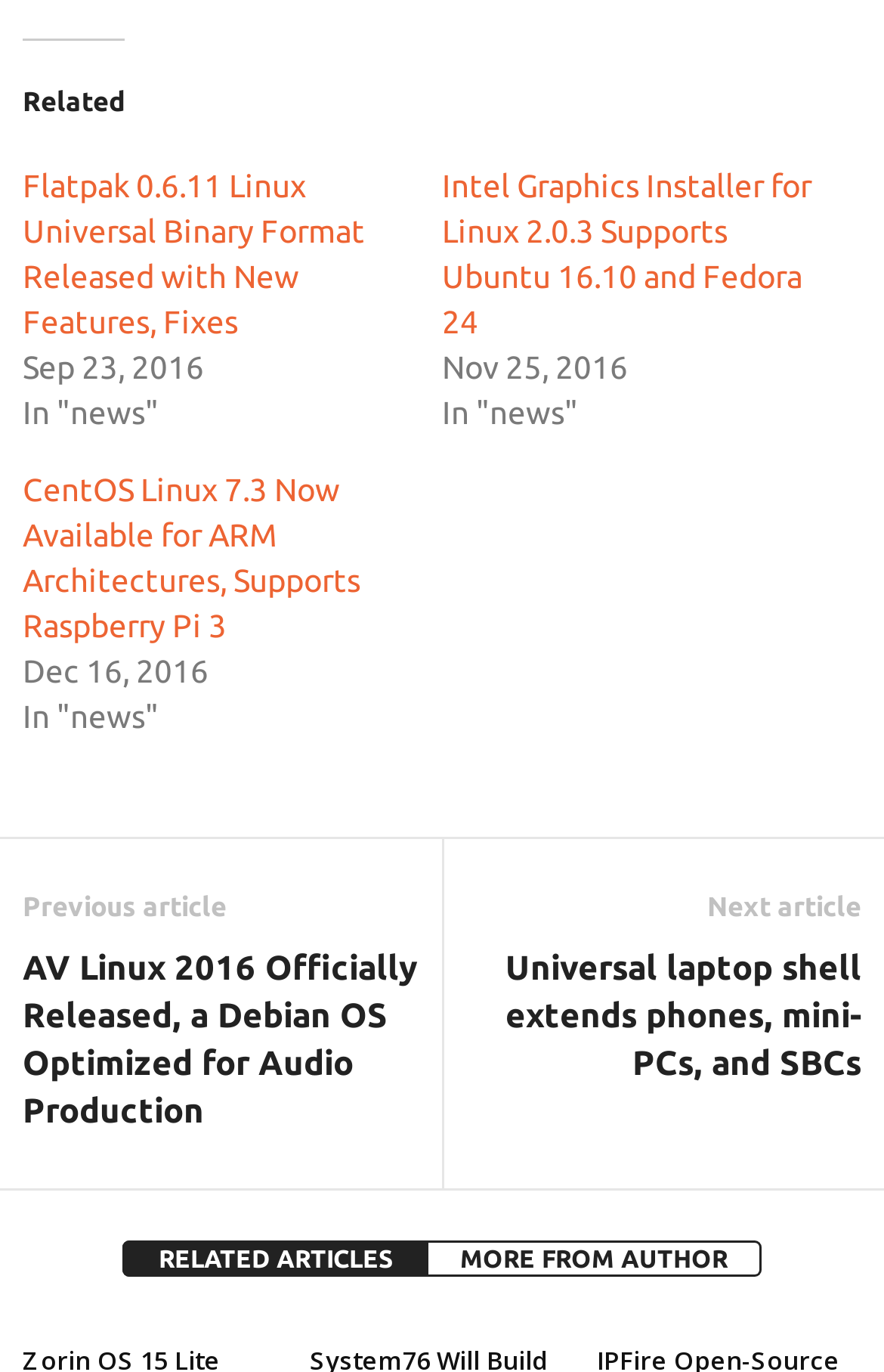How many links are there in the footer section?
Using the visual information, respond with a single word or phrase.

2